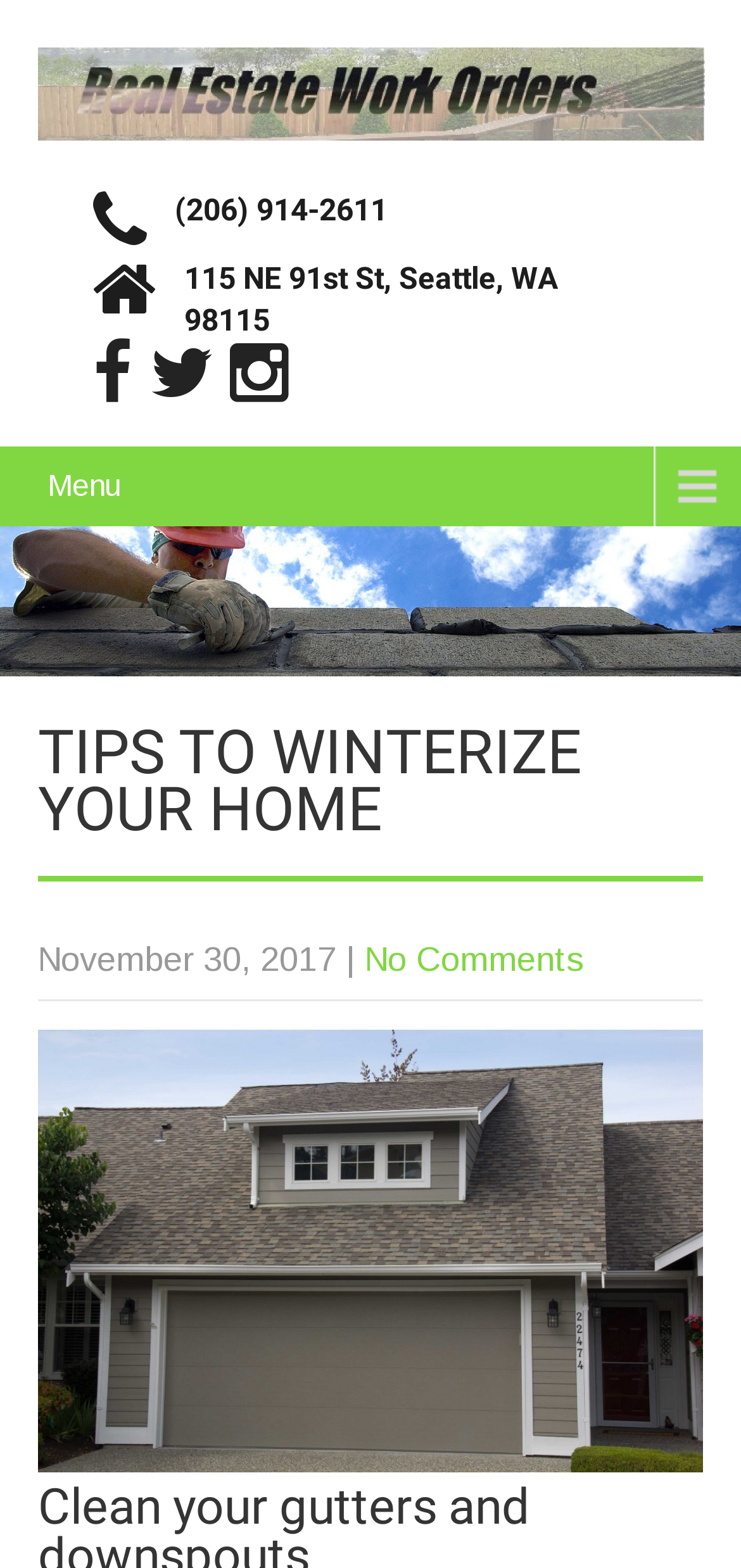What is the main heading of this webpage? Please extract and provide it.

TIPS TO WINTERIZE YOUR HOME